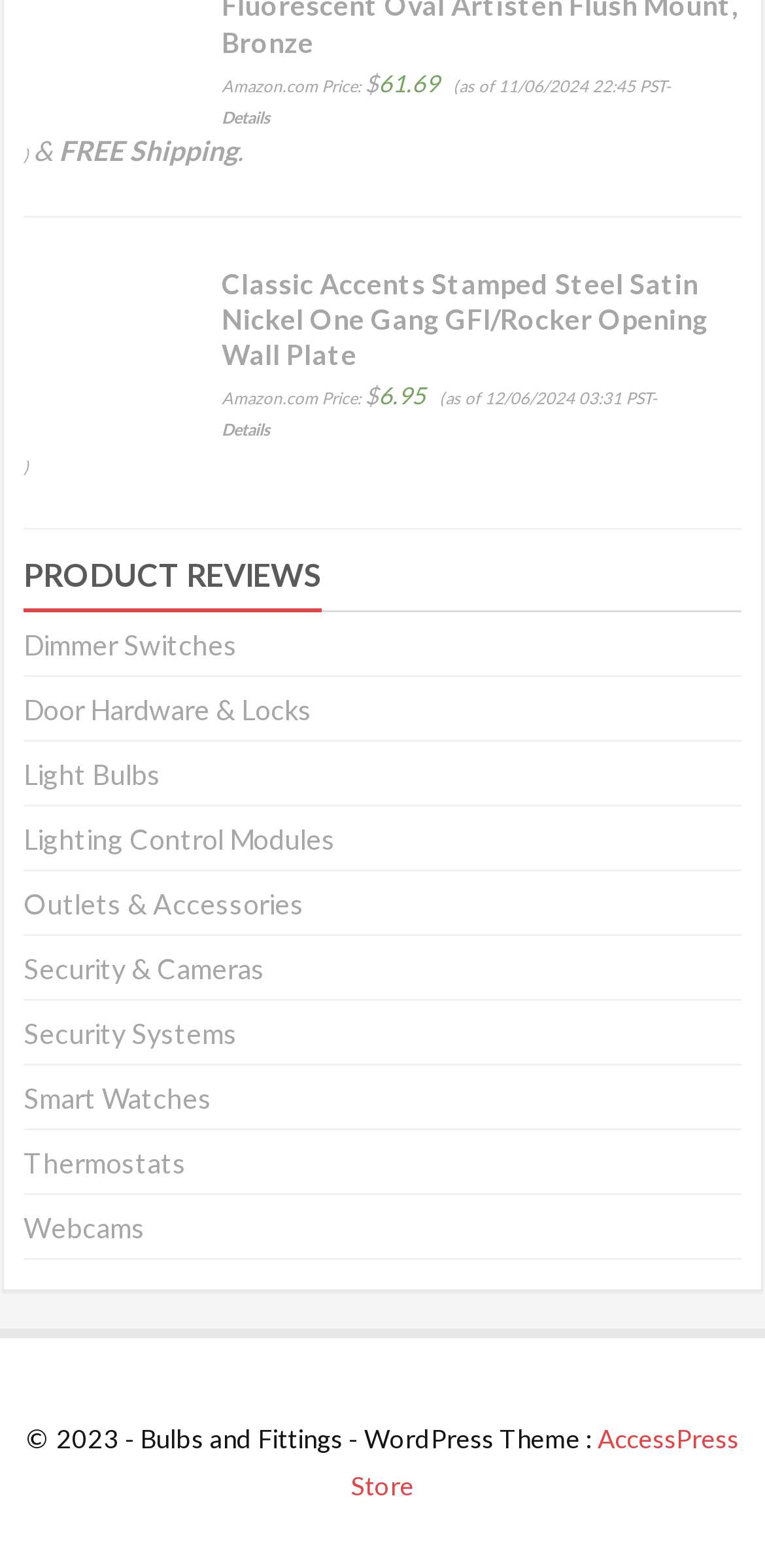Provide the bounding box coordinates of the HTML element described by the text: "Door Hardware & Locks".

[0.031, 0.442, 0.408, 0.463]